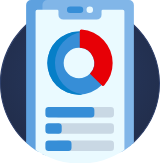What section of a web page is this image associated with?
Answer the question with a detailed explanation, including all necessary information.

The image may be associated with the 'Experience' section from a web page that emphasizes professional services, possibly indicating a data-driven approach or highlighting user engagement metrics related to those services.